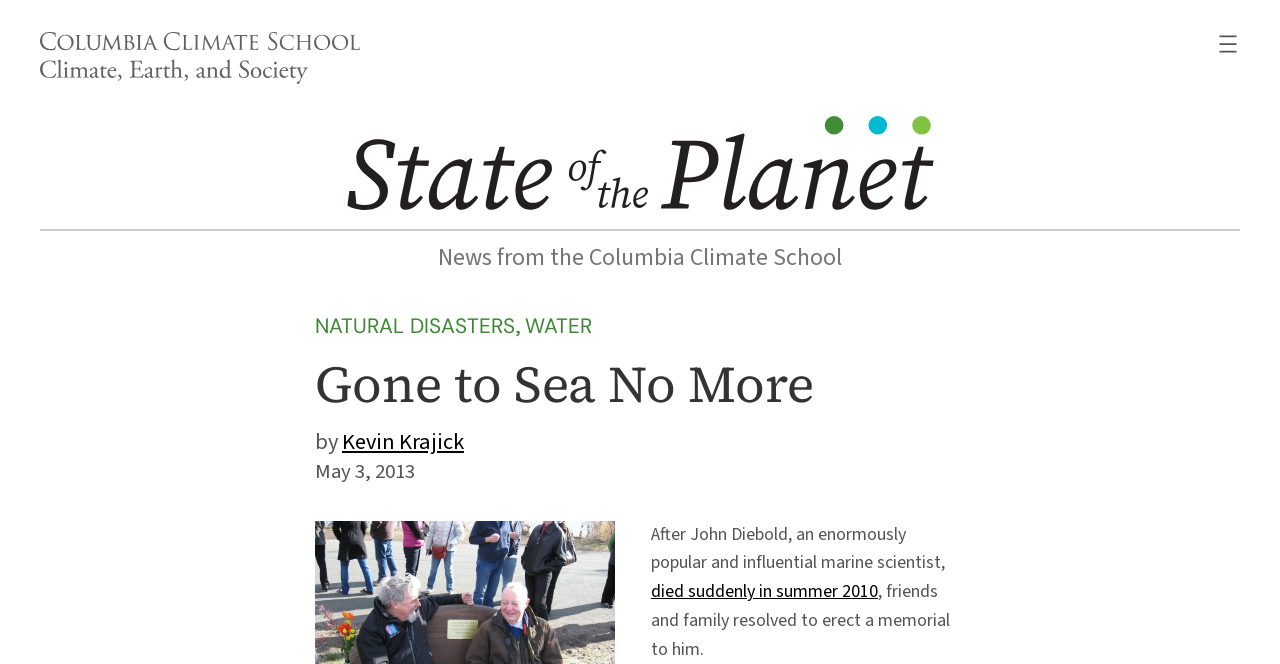Give a concise answer using only one word or phrase for this question:
What is the name of the school mentioned?

Columbia Climate School